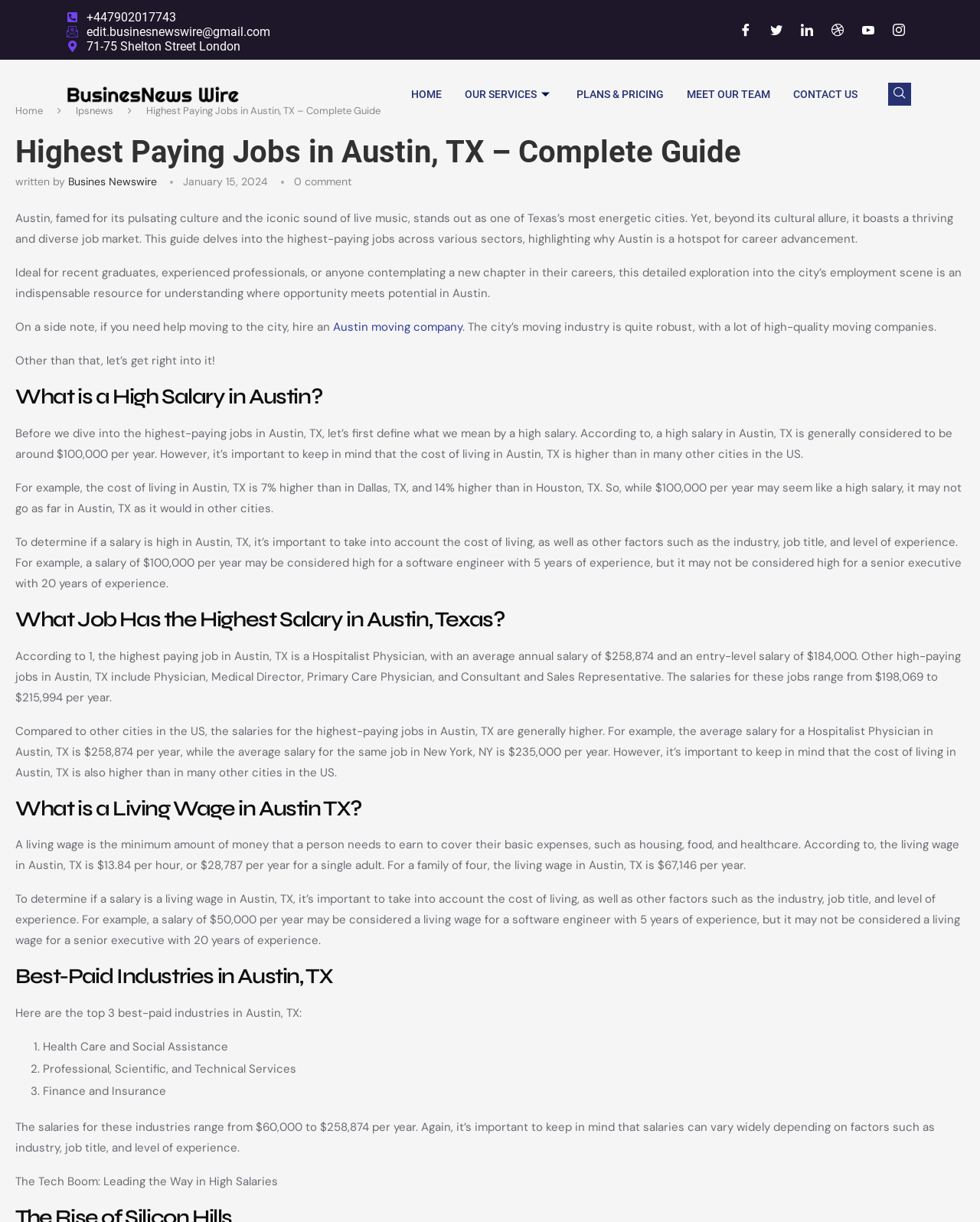Provide the bounding box coordinates for the area that should be clicked to complete the instruction: "Click the 'Austin moving company' link".

[0.34, 0.262, 0.472, 0.274]